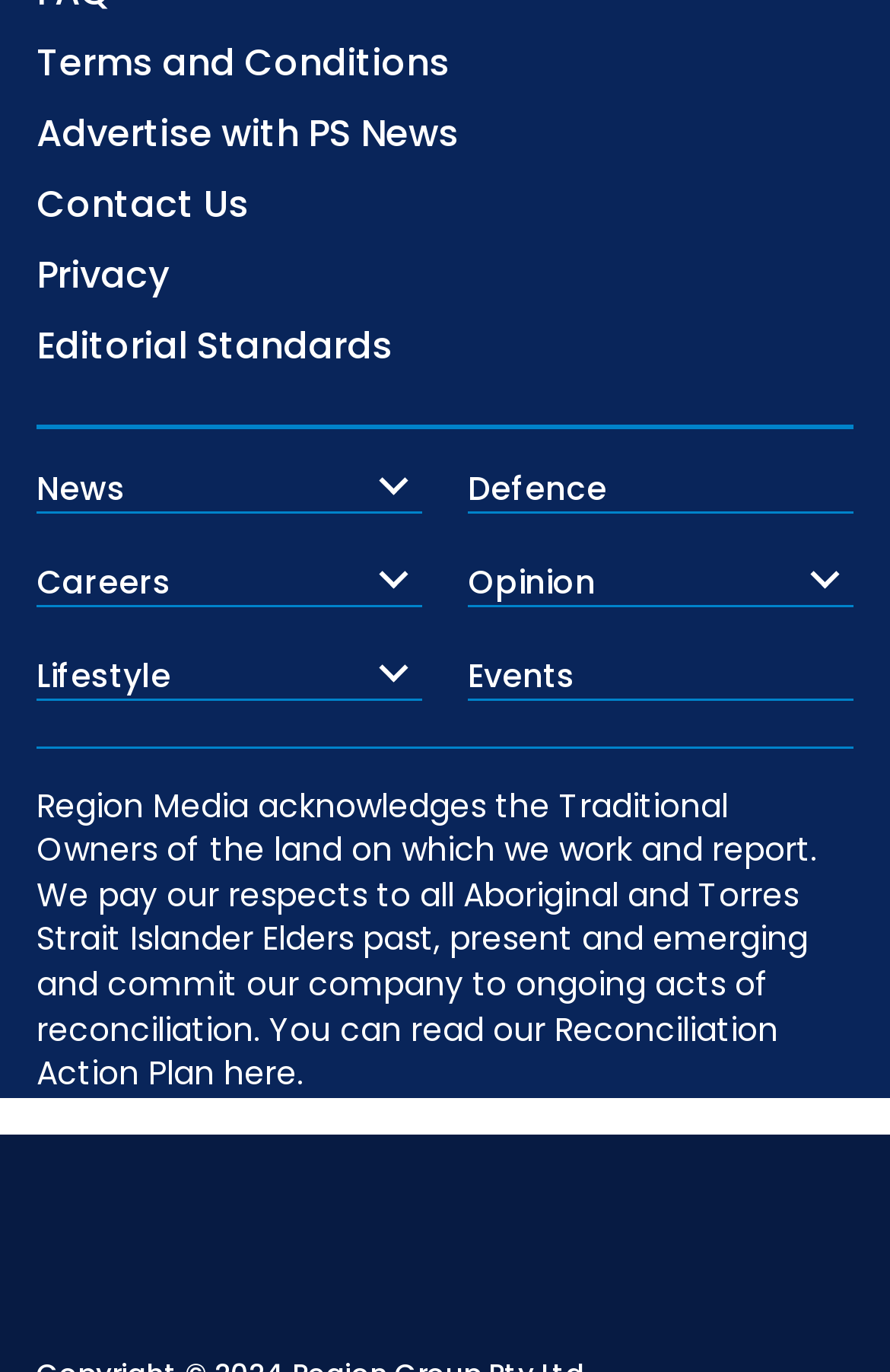Can you determine the bounding box coordinates of the area that needs to be clicked to fulfill the following instruction: "Read News"?

[0.041, 0.339, 0.474, 0.374]